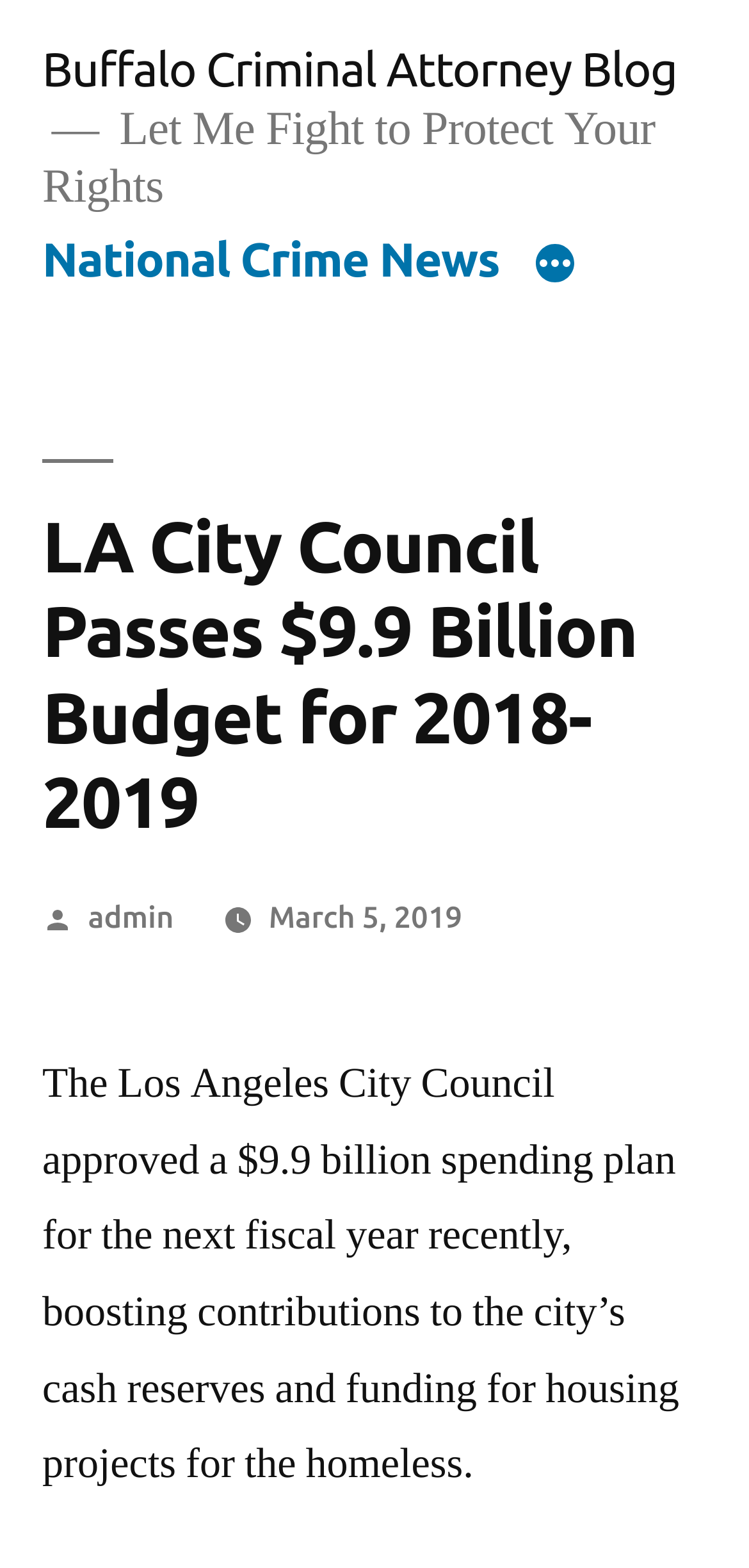Please provide a comprehensive response to the question below by analyzing the image: 
Who posted the article?

I found the answer by looking at the 'Posted by' section, which mentions 'admin' as the person who posted the article.